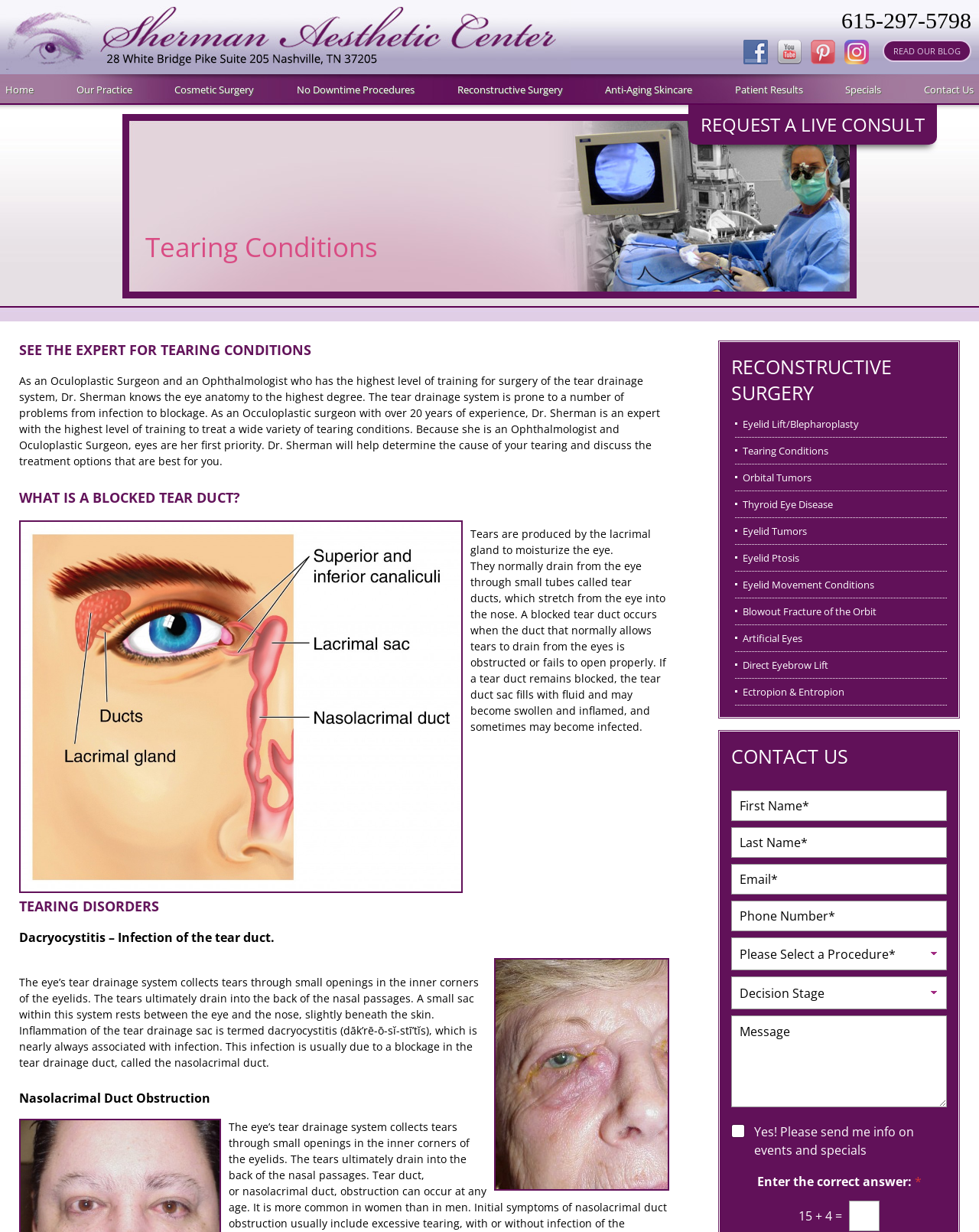Find and specify the bounding box coordinates that correspond to the clickable region for the instruction: "Click the 'GROW' link at the bottom".

None